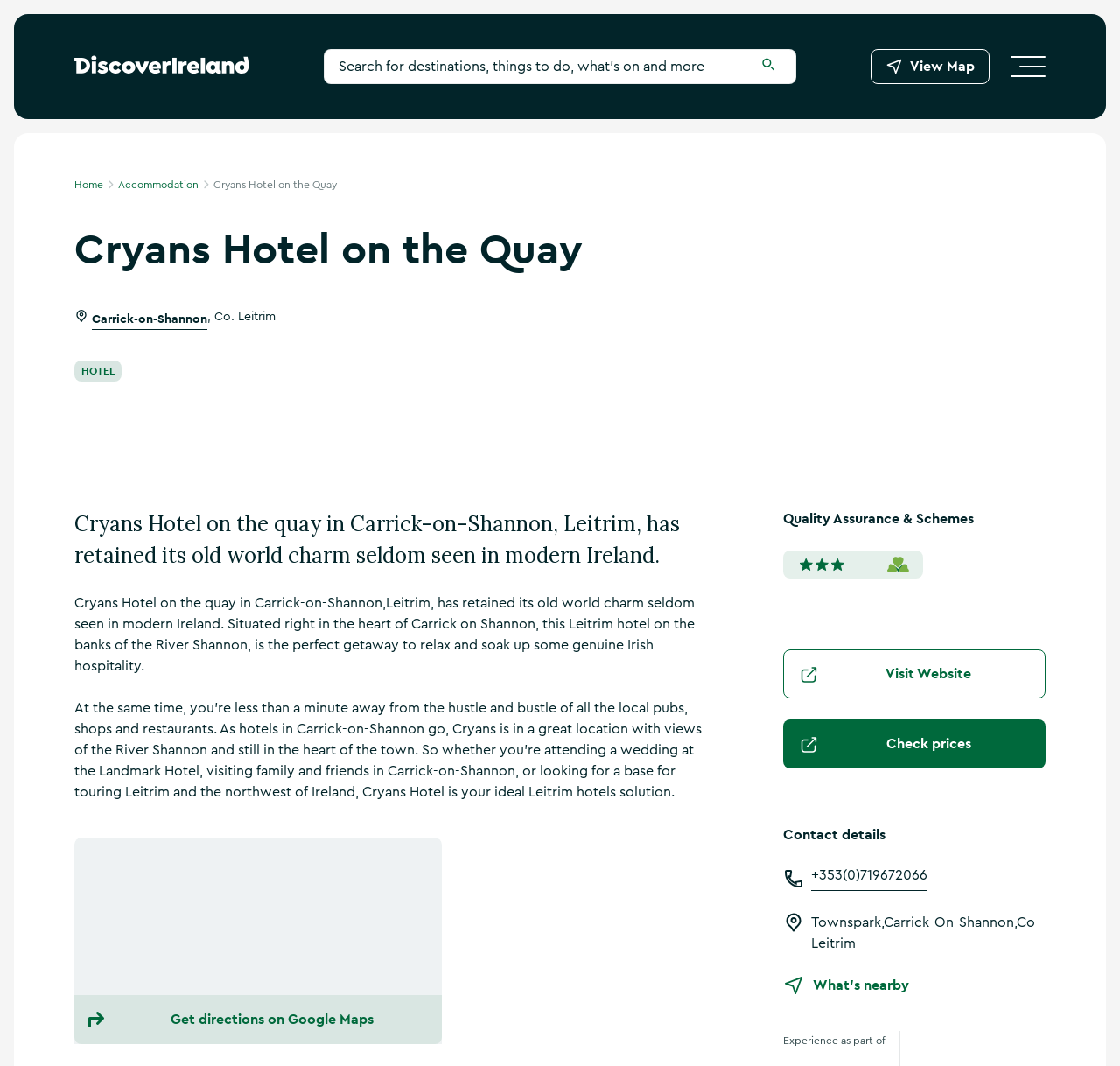What is the name of the hotel?
Using the visual information from the image, give a one-word or short-phrase answer.

Cryans Hotel